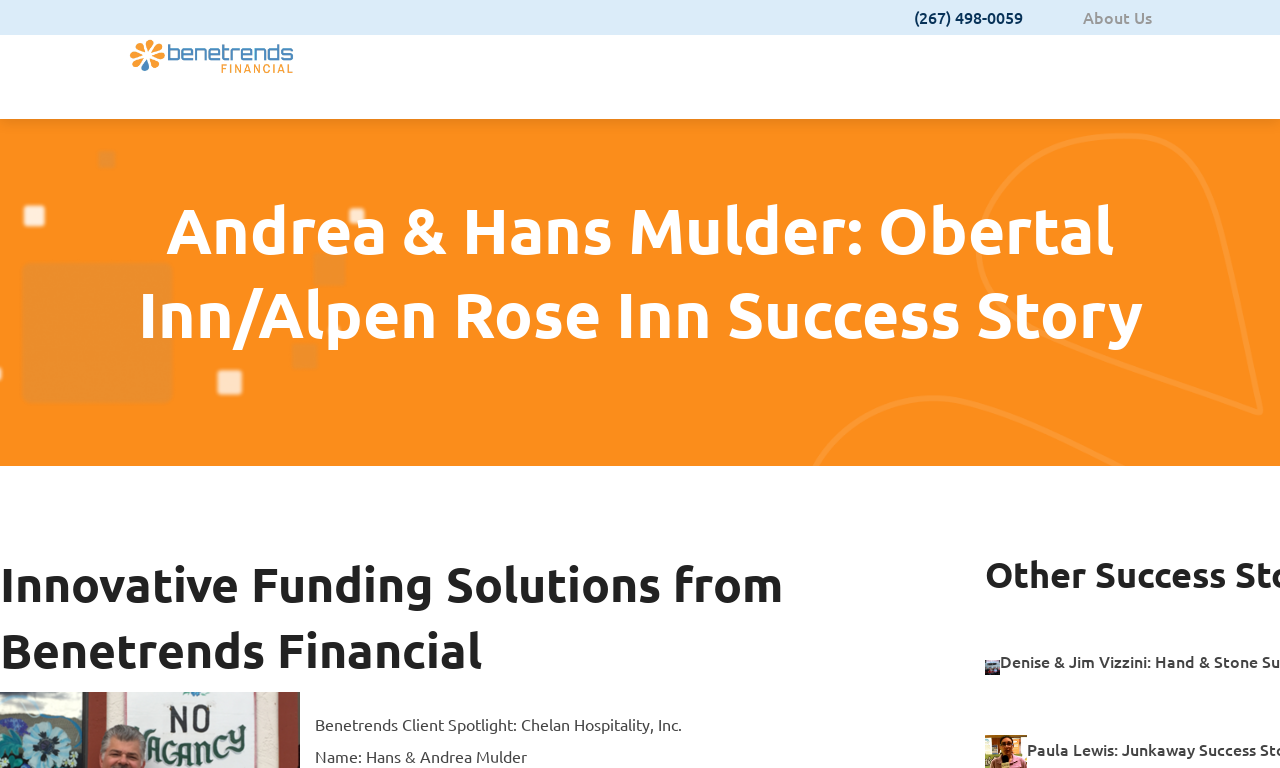Determine which piece of text is the heading of the webpage and provide it.

Andrea & Hans Mulder: Obertal Inn/Alpen Rose Inn Success Story